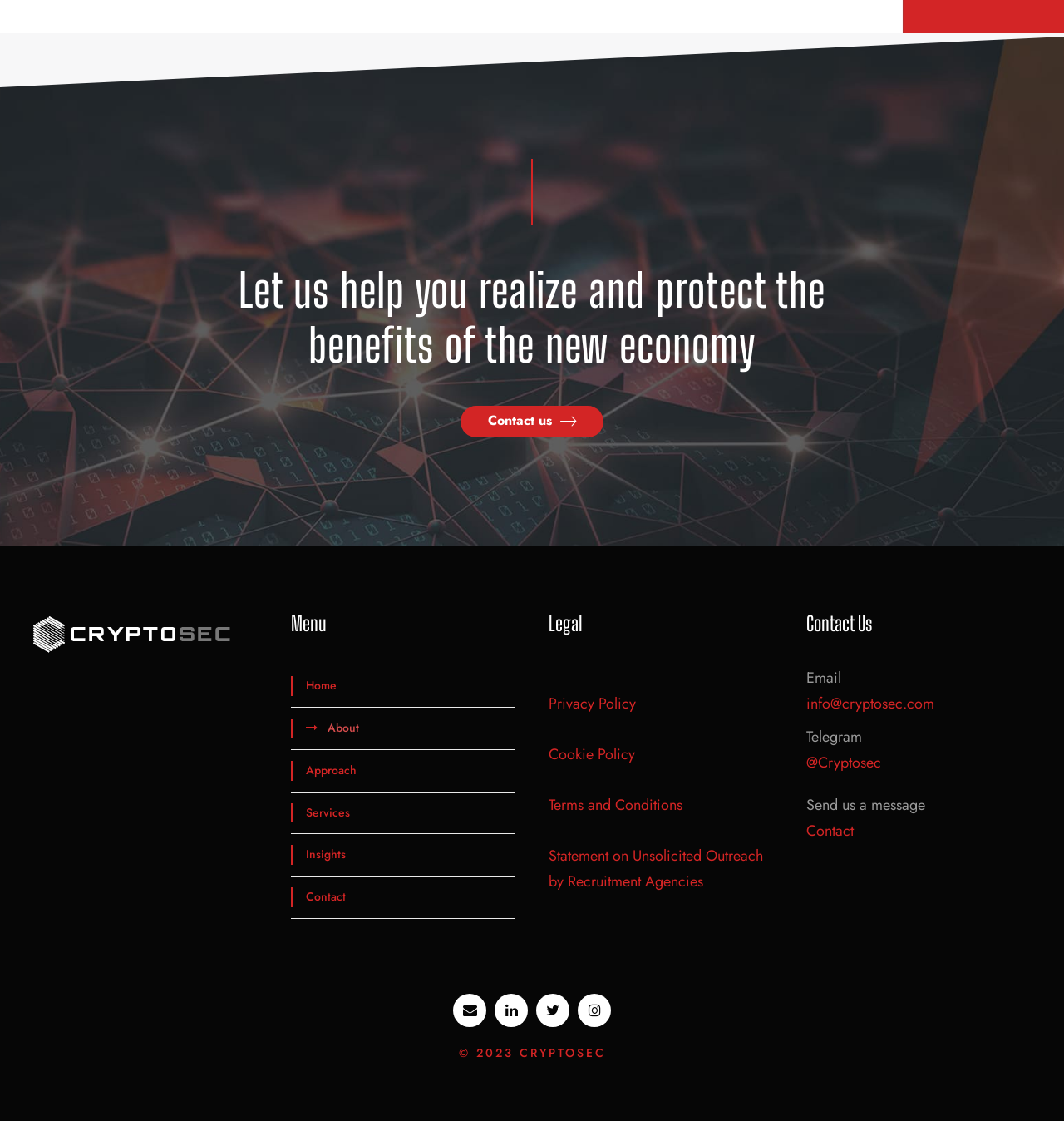Please indicate the bounding box coordinates for the clickable area to complete the following task: "Go to About page". The coordinates should be specified as four float numbers between 0 and 1, i.e., [left, top, right, bottom].

None